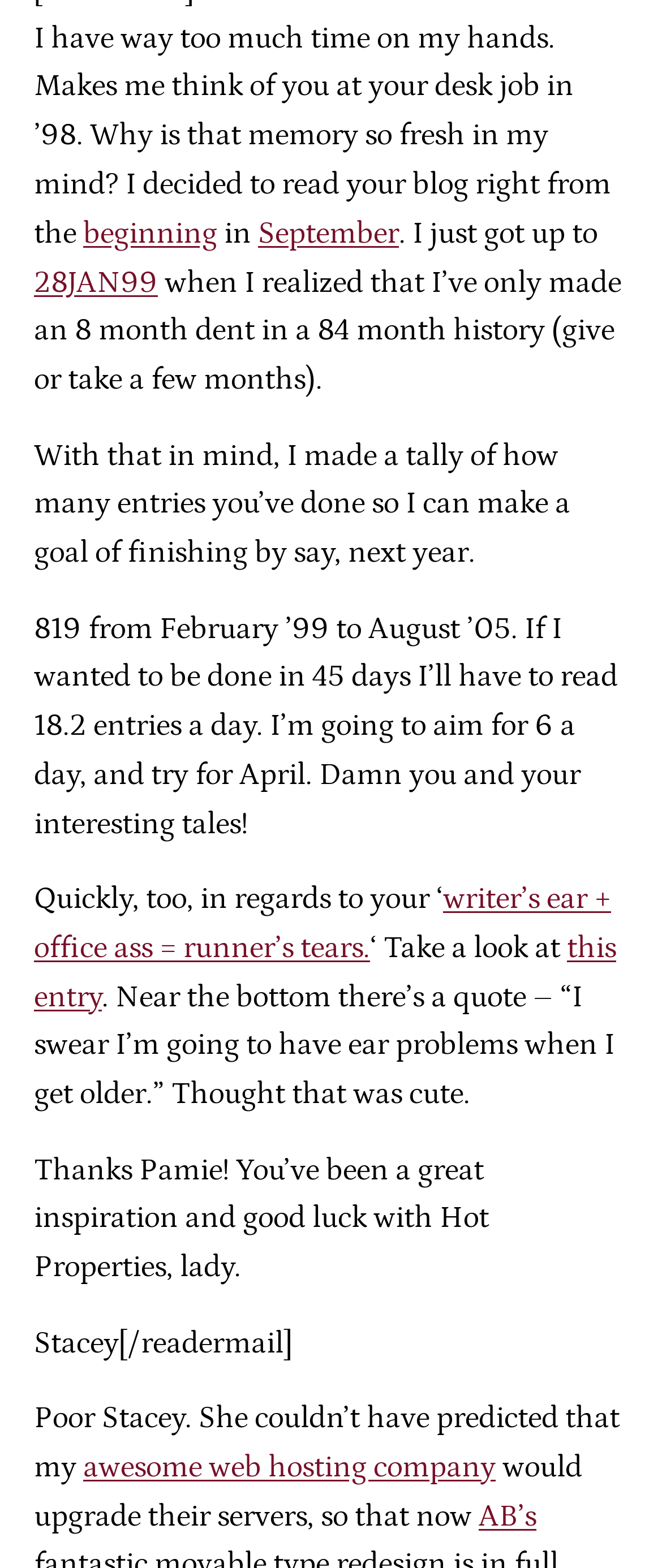Give a concise answer using only one word or phrase for this question:
What is the name of the web hosting company mentioned?

AB's